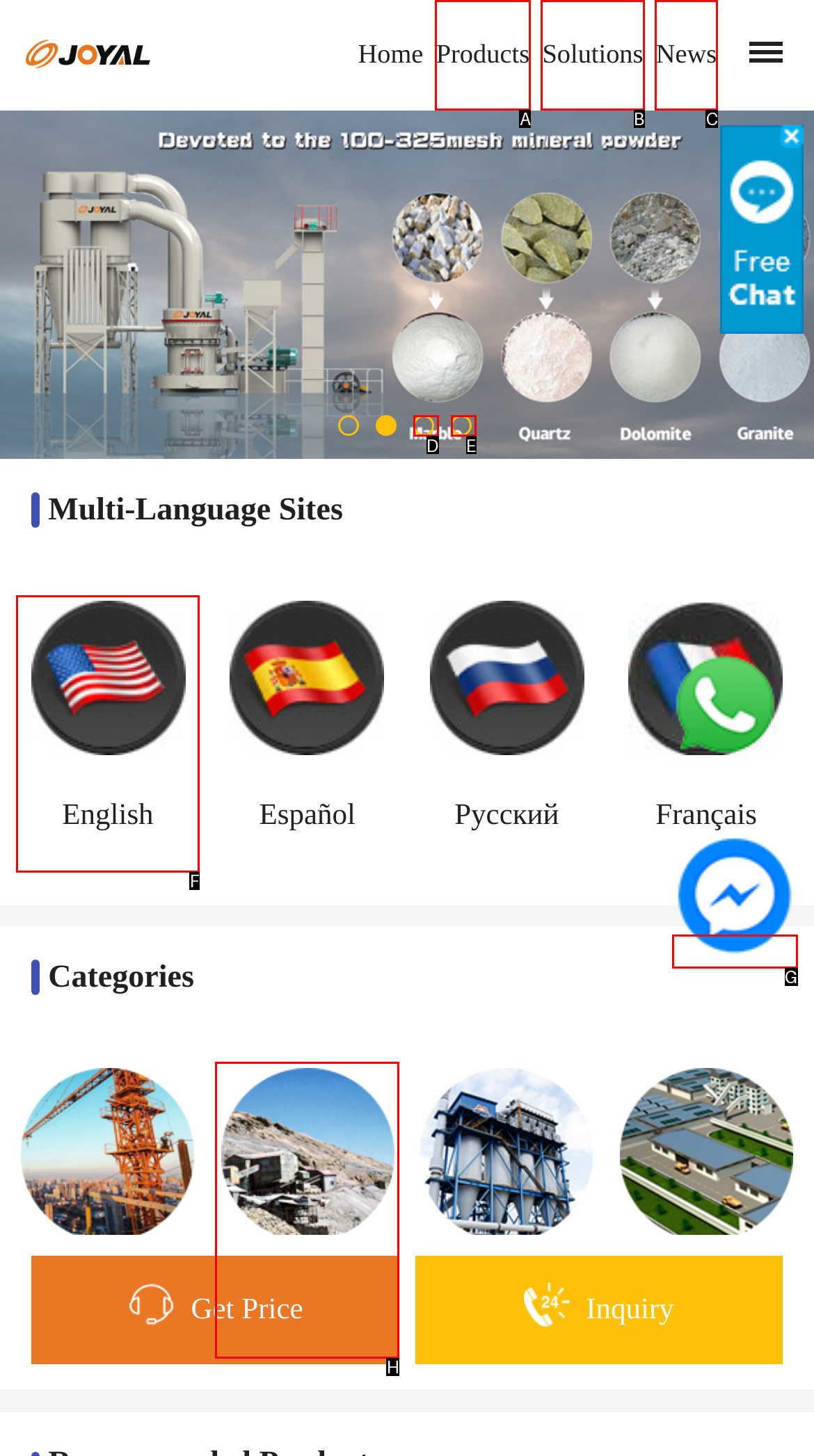Identify the letter of the UI element you should interact with to perform the task: Select the English language option
Reply with the appropriate letter of the option.

F